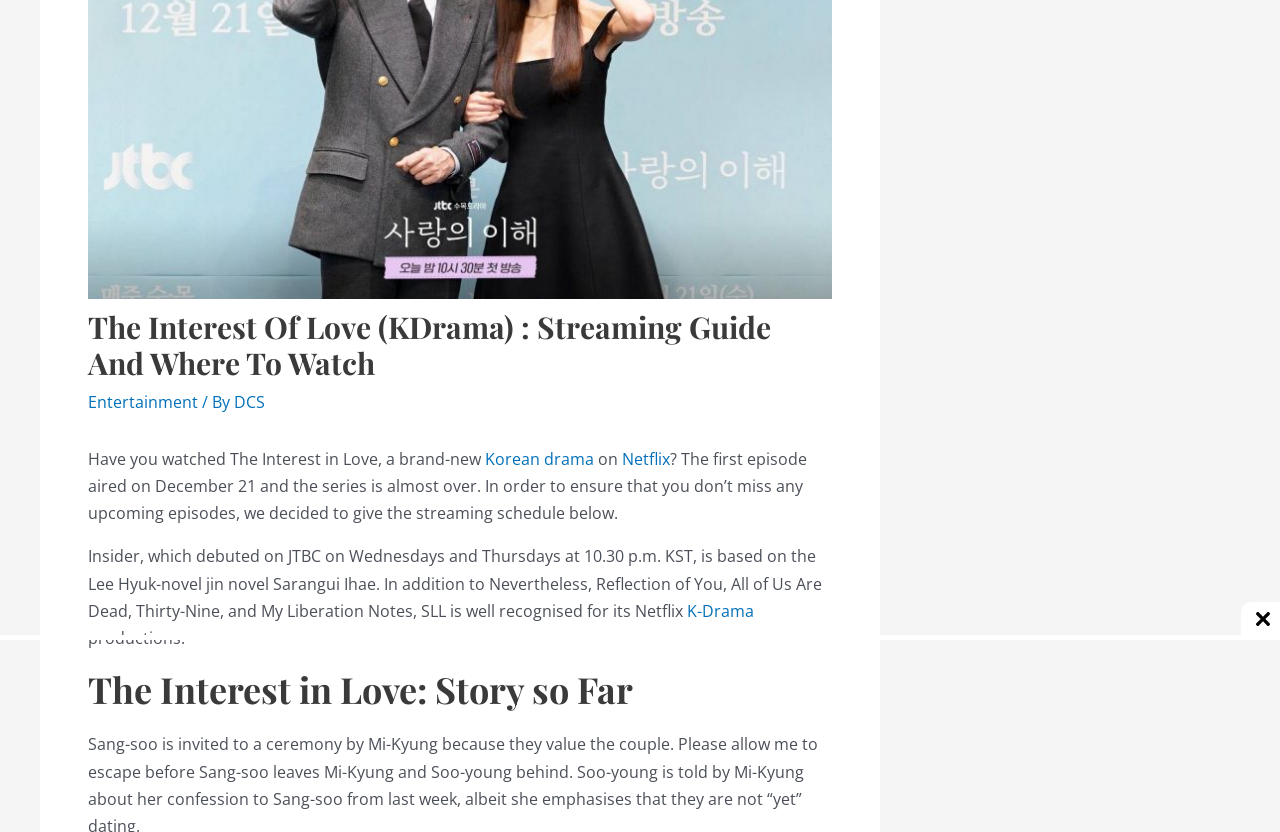Predict the bounding box coordinates of the UI element that matches this description: "Single Occupancy Packages". The coordinates should be in the format [left, top, right, bottom] with each value between 0 and 1.

None